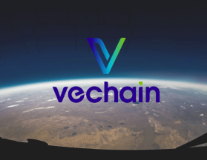What is the planet shown in the backdrop?
Please interpret the details in the image and answer the question thoroughly.

The caption explicitly states that the backdrop showcases the planet's surface, and it is described as a breathtaking view of Earth from space, making it clear that the planet shown is Earth.